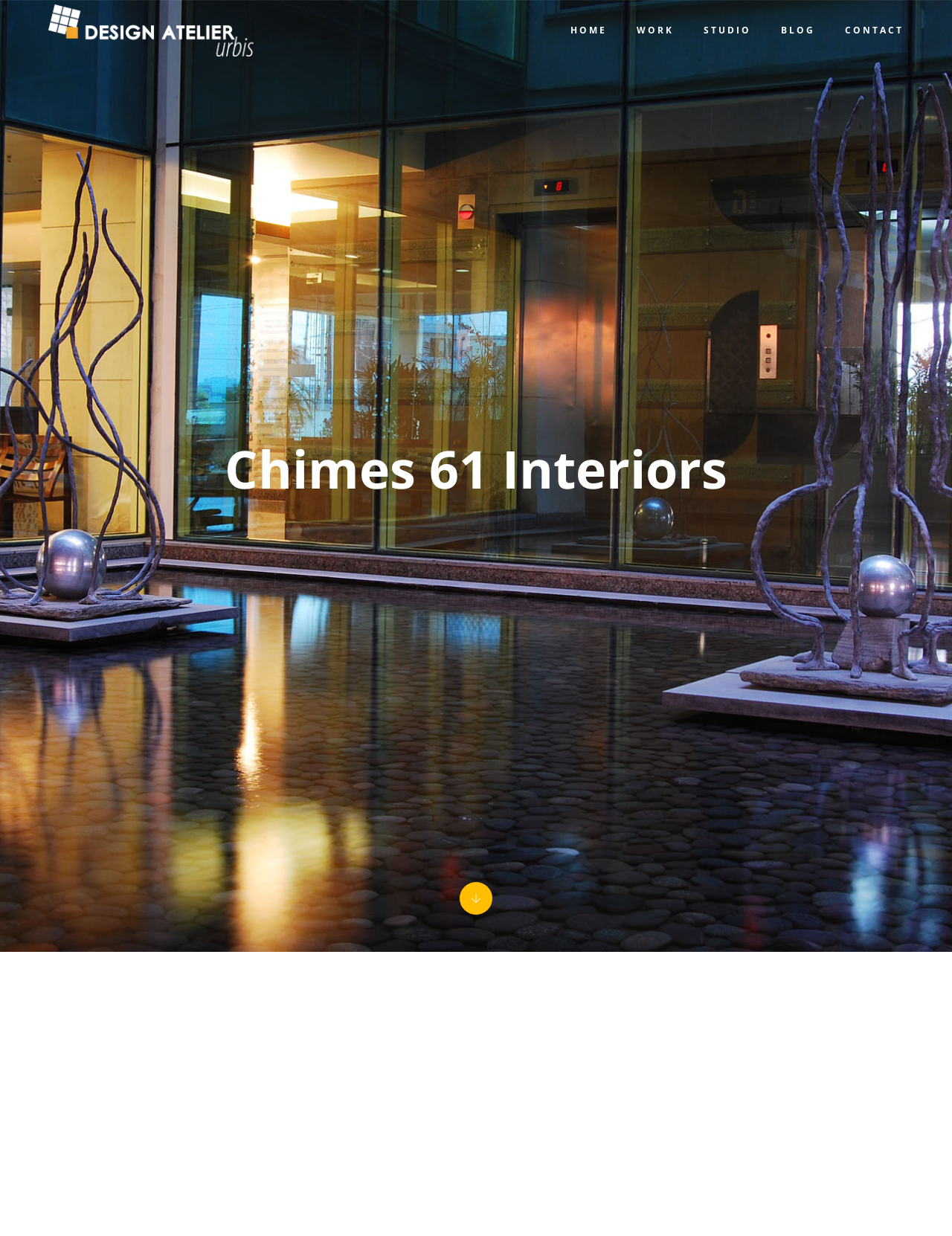What is the icon on the webpage?
Provide a short answer using one word or a brief phrase based on the image.

